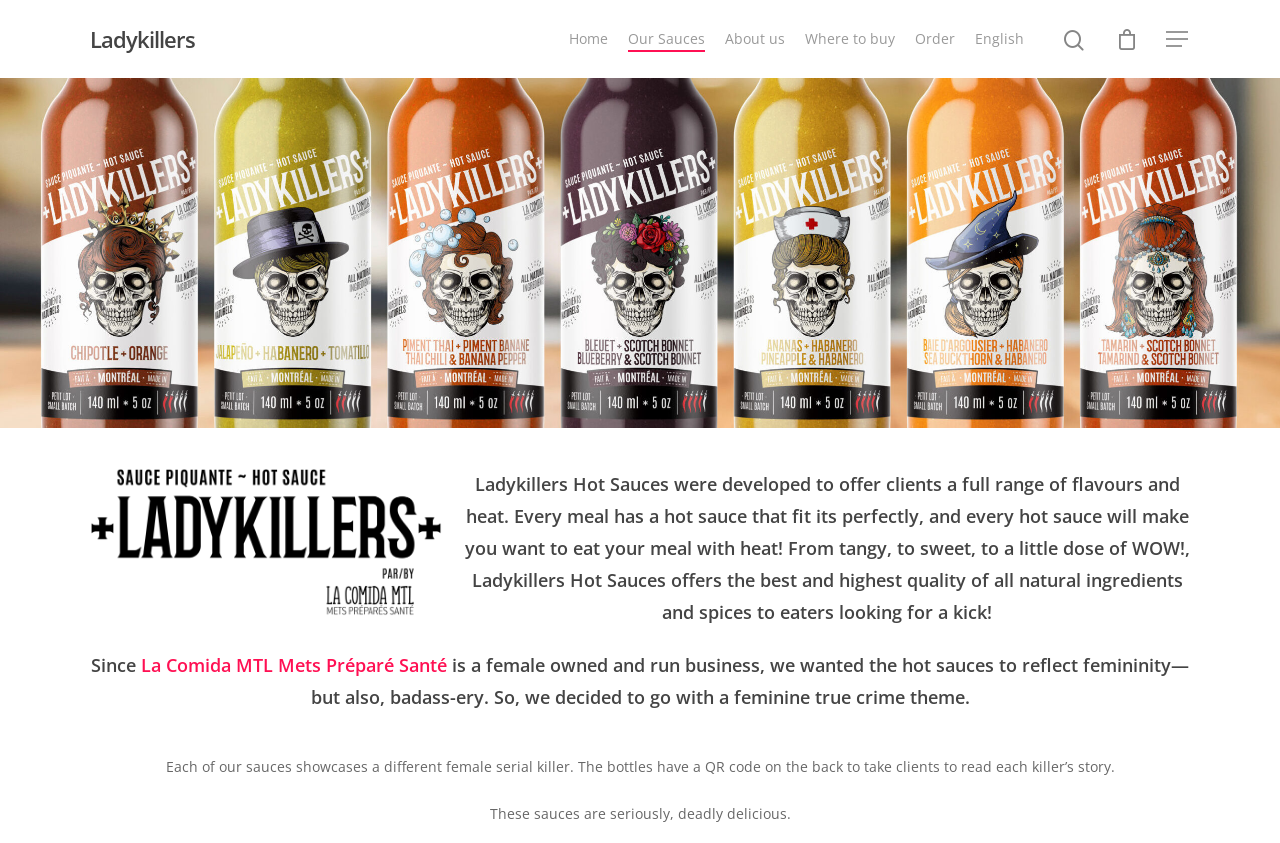Return the bounding box coordinates of the UI element that corresponds to this description: "Our Sauces". The coordinates must be given as four float numbers in the range of 0 and 1, [left, top, right, bottom].

[0.491, 0.034, 0.551, 0.058]